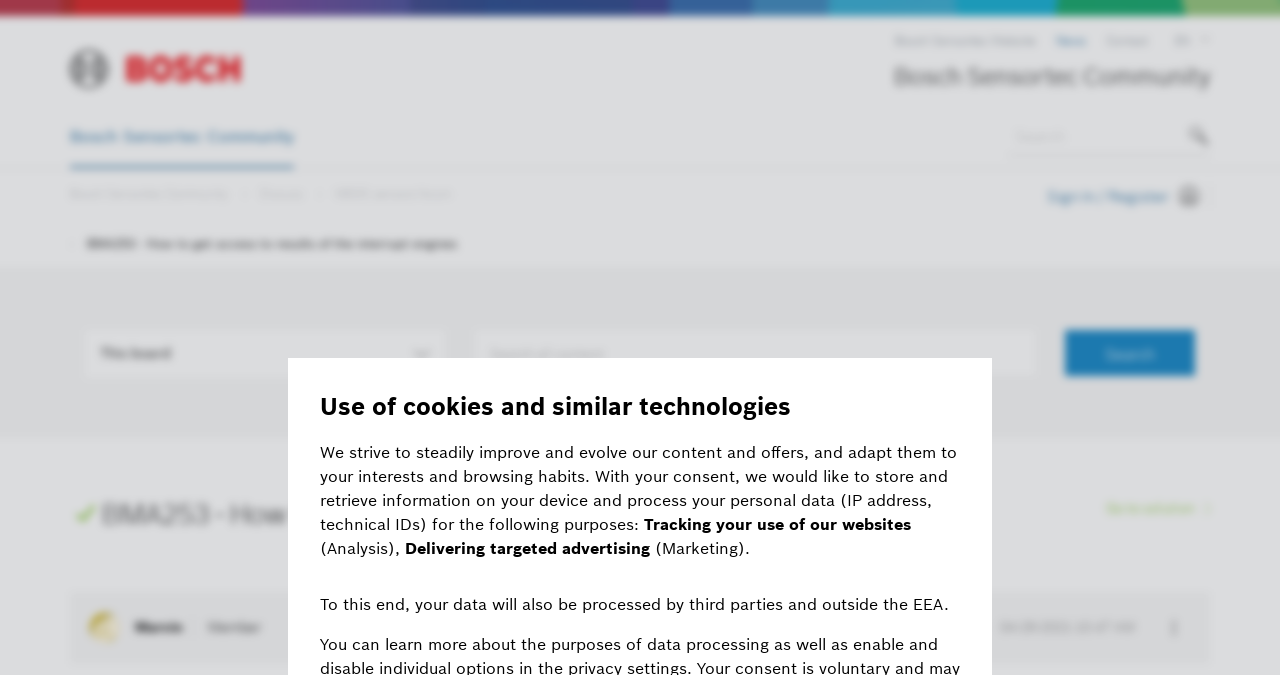Can you find the bounding box coordinates for the element to click on to achieve the instruction: "View profile of Marvin"?

[0.105, 0.915, 0.143, 0.942]